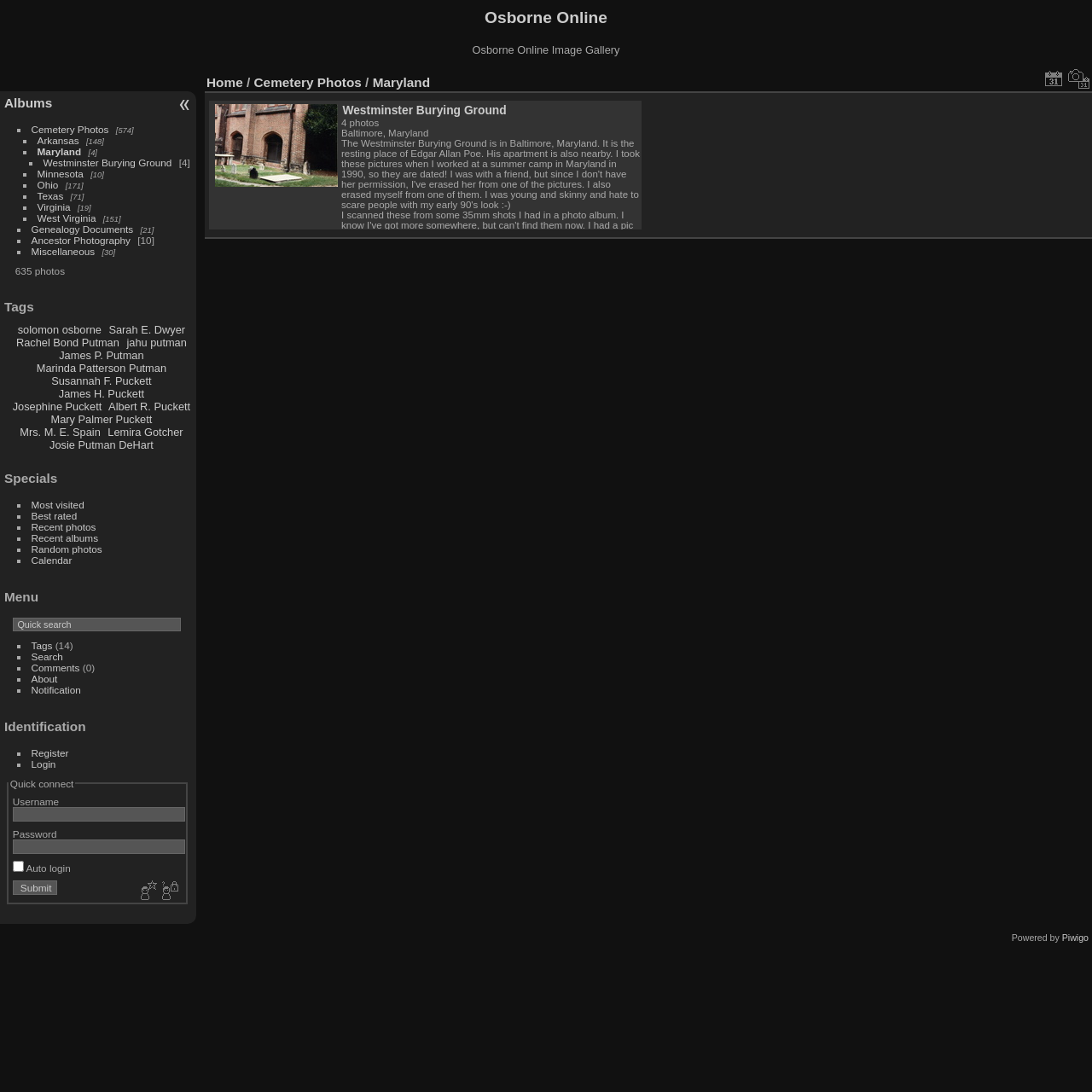Using the information from the screenshot, answer the following question thoroughly:
How many photos are in the Maryland album?

By examining the webpage, I found the link 'Maryland' with a description '4 photos in 1 sub-album', which indicates that there are 4 photos in the Maryland album.